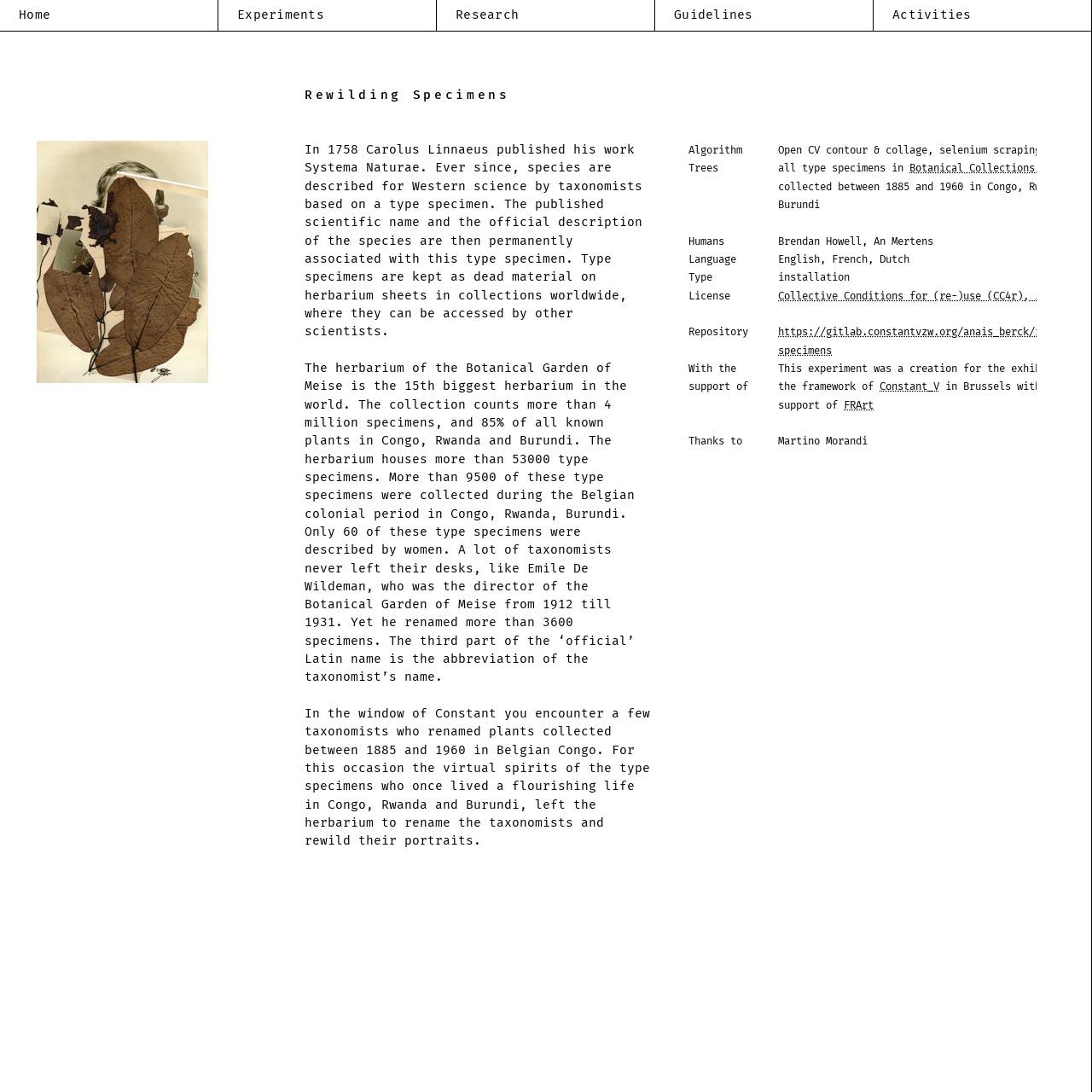Determine the bounding box coordinates of the clickable region to execute the instruction: "Click the 'Botanical Collections Belgium' link". The coordinates should be four float numbers between 0 and 1, denoted as [left, top, right, bottom].

[0.833, 0.148, 0.992, 0.16]